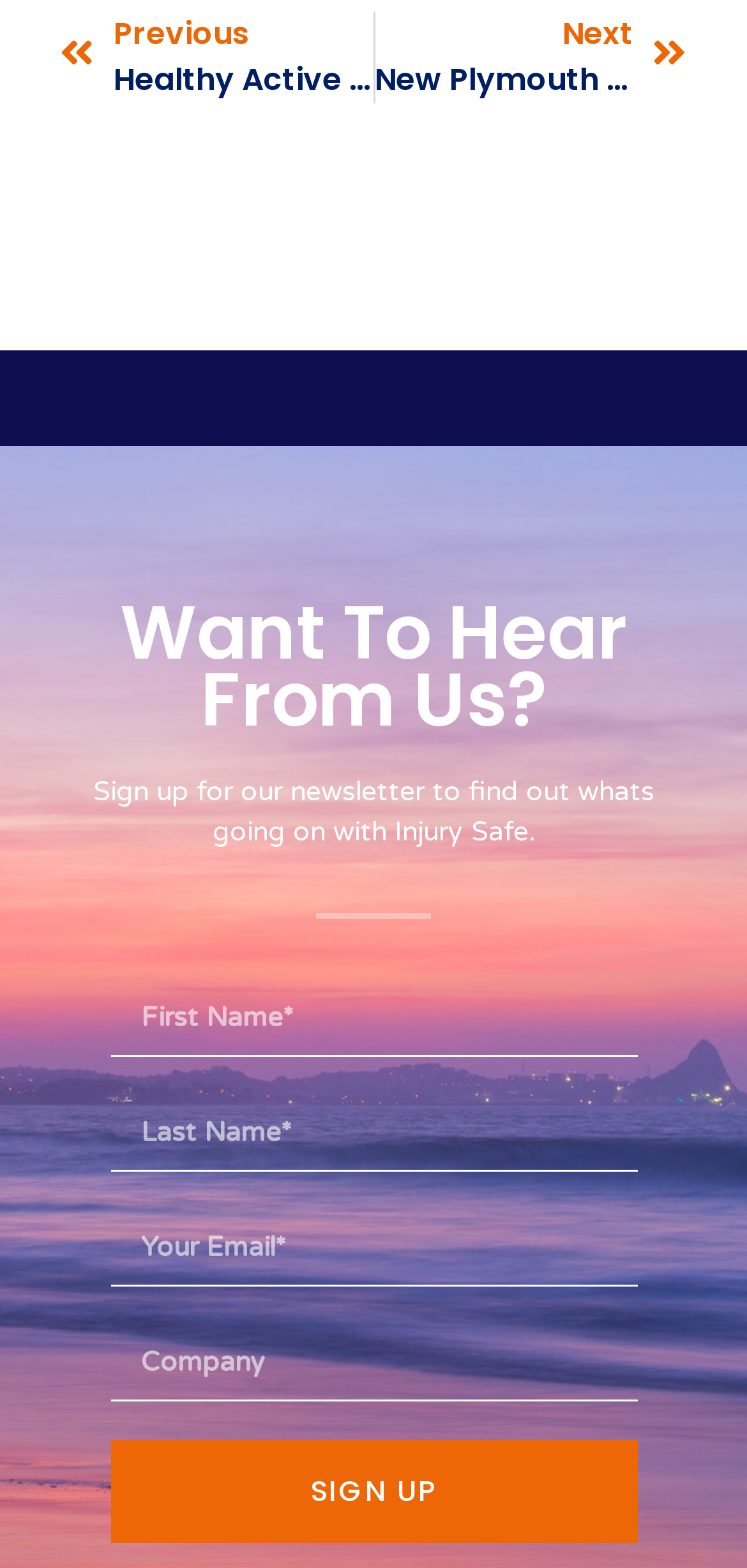What is the position of the 'Prev' link relative to the 'Next' link? Based on the screenshot, please respond with a single word or phrase.

Left